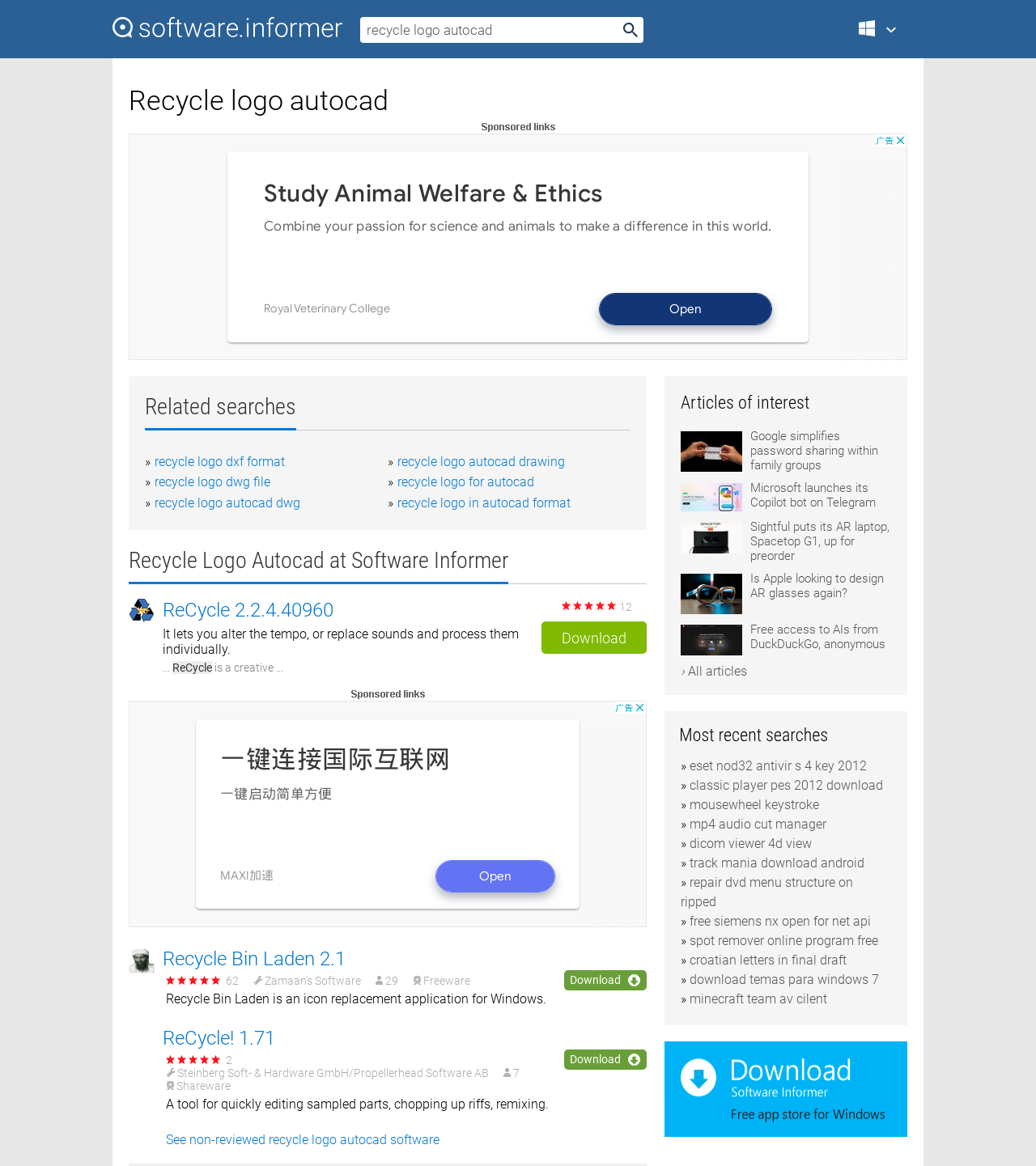Please identify the bounding box coordinates of the element on the webpage that should be clicked to follow this instruction: "View the 'Recycle Bin Laden 2.1' software information". The bounding box coordinates should be given as four float numbers between 0 and 1, formatted as [left, top, right, bottom].

[0.124, 0.812, 0.624, 0.832]